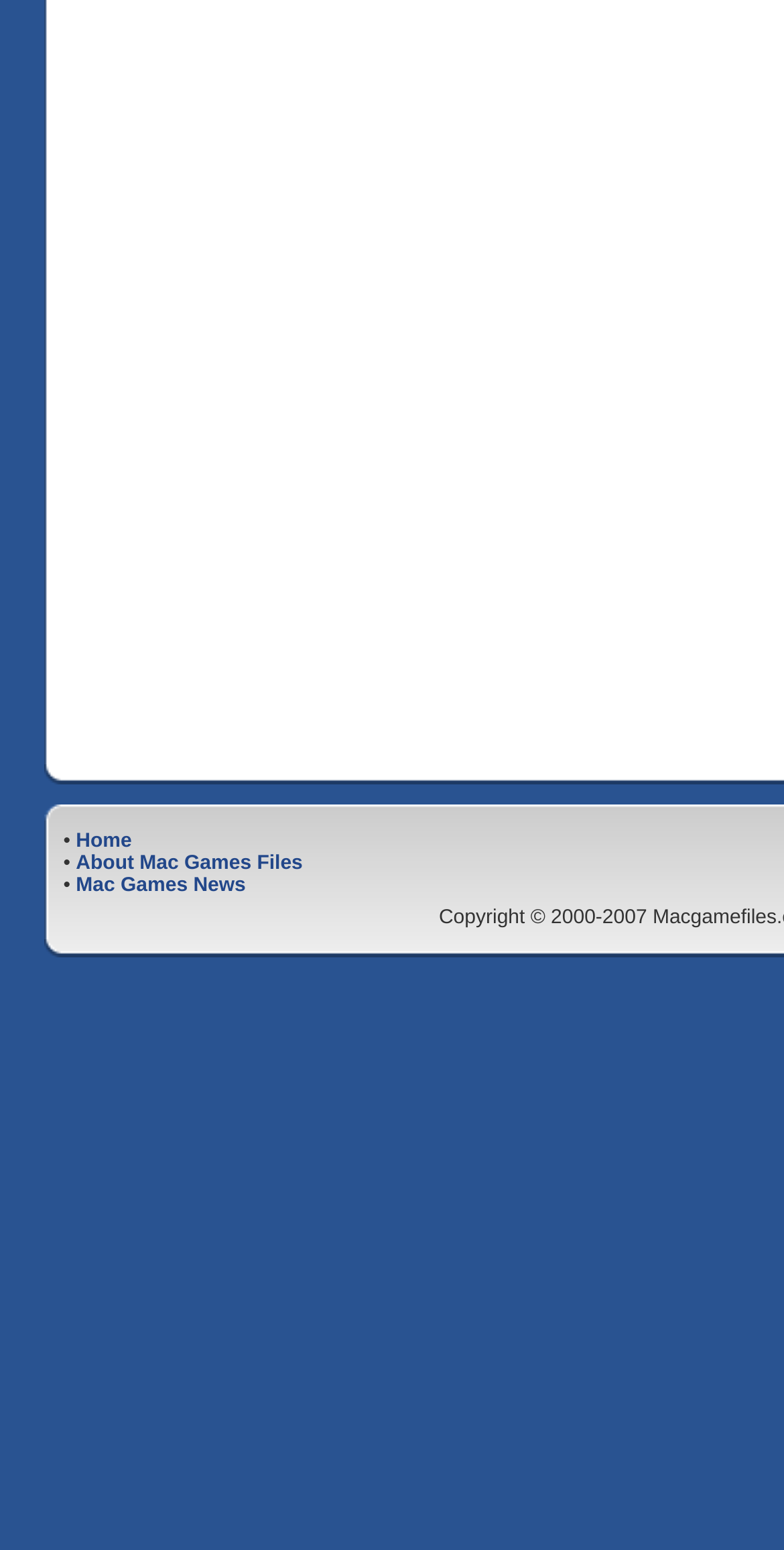Based on the provided description, "Mac Games News", find the bounding box of the corresponding UI element in the screenshot.

[0.097, 0.698, 0.314, 0.712]